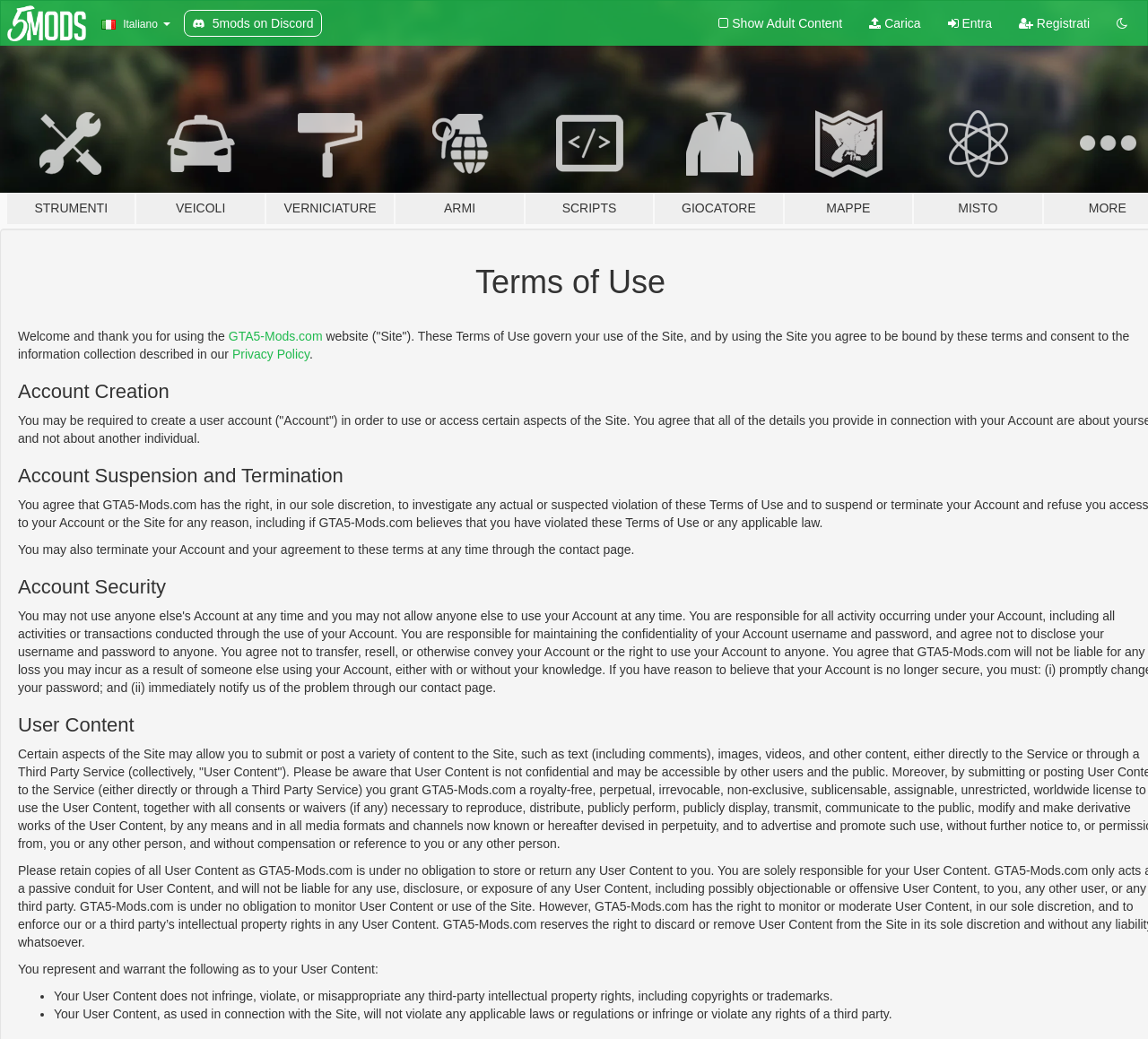What is the purpose of the link 'Privacy Policy'?
Refer to the image and provide a one-word or short phrase answer.

Information collection